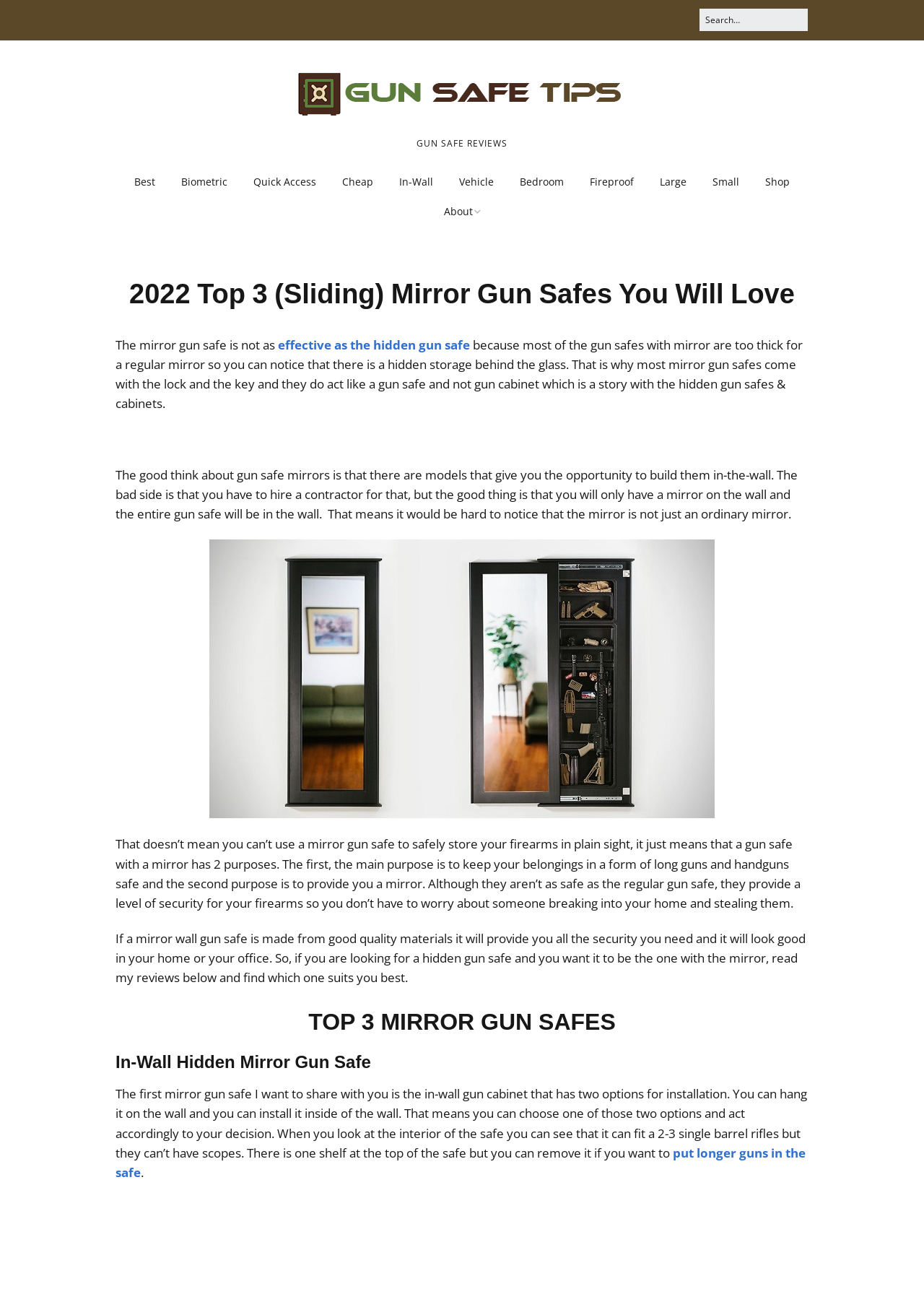Extract the heading text from the webpage.

Gun Safe Tips